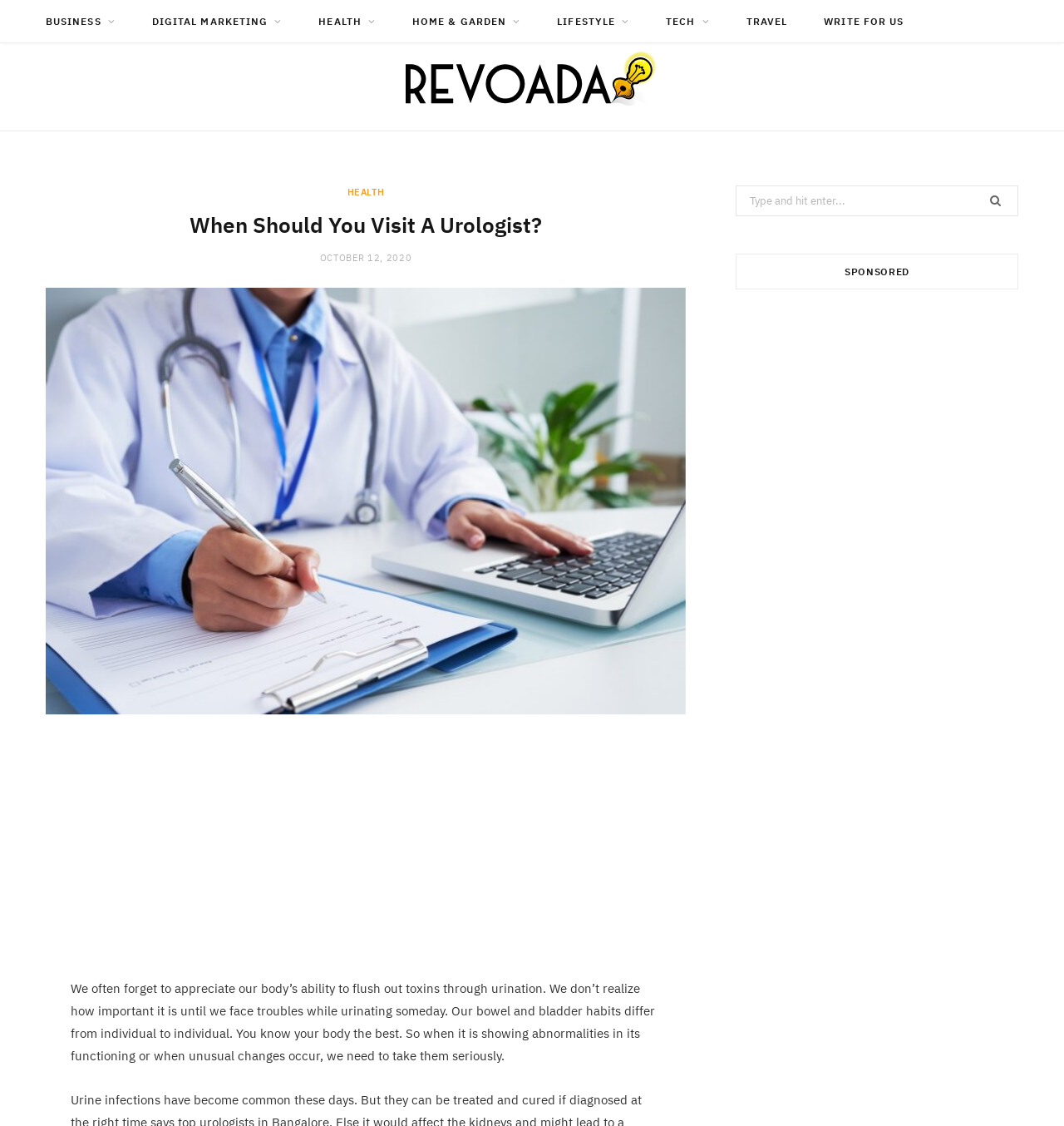Can you determine the bounding box coordinates of the area that needs to be clicked to fulfill the following instruction: "Search for something"?

None